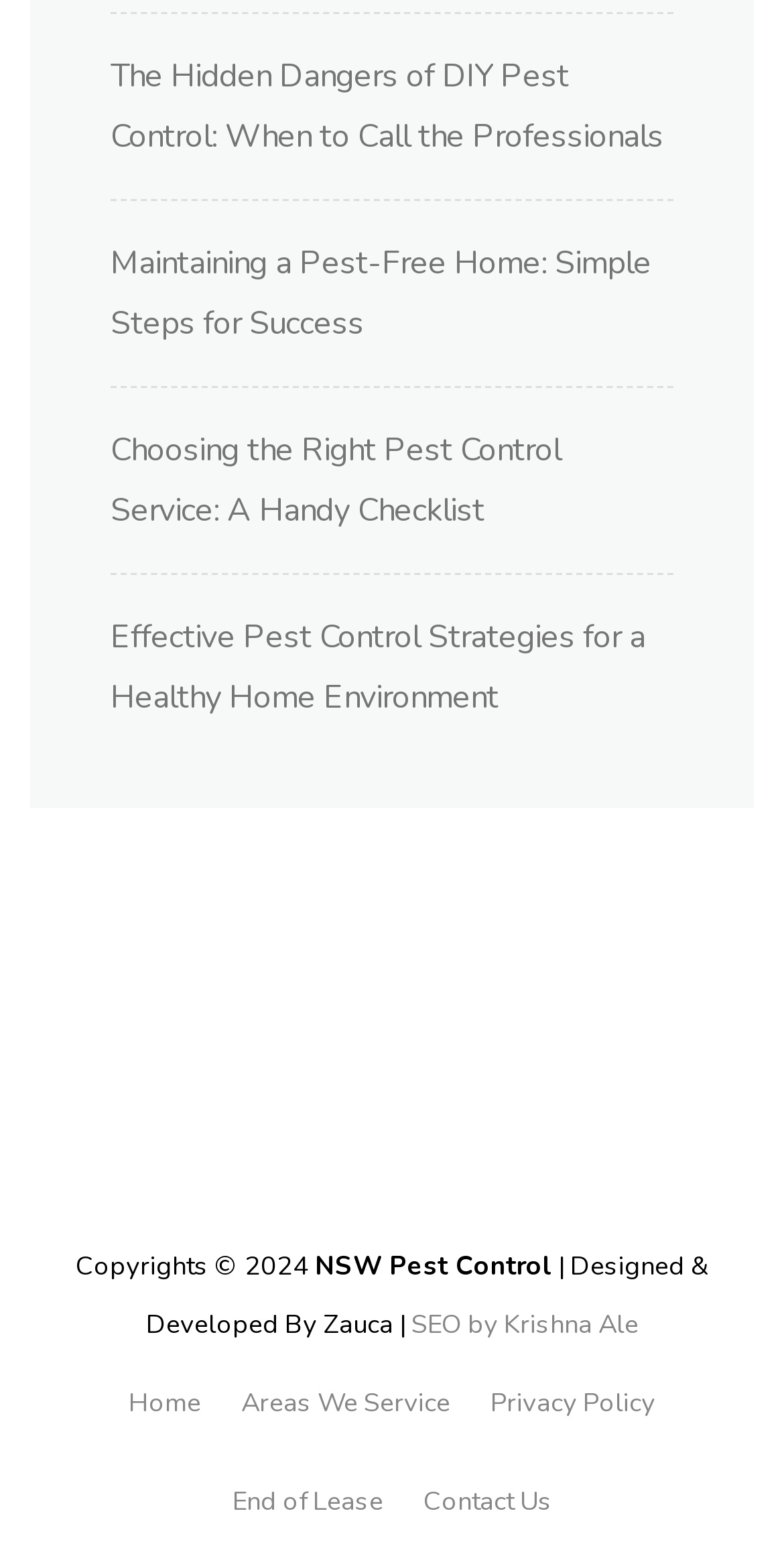Please locate the bounding box coordinates for the element that should be clicked to achieve the following instruction: "Check the copyright information". Ensure the coordinates are given as four float numbers between 0 and 1, i.e., [left, top, right, bottom].

[0.096, 0.806, 0.401, 0.829]